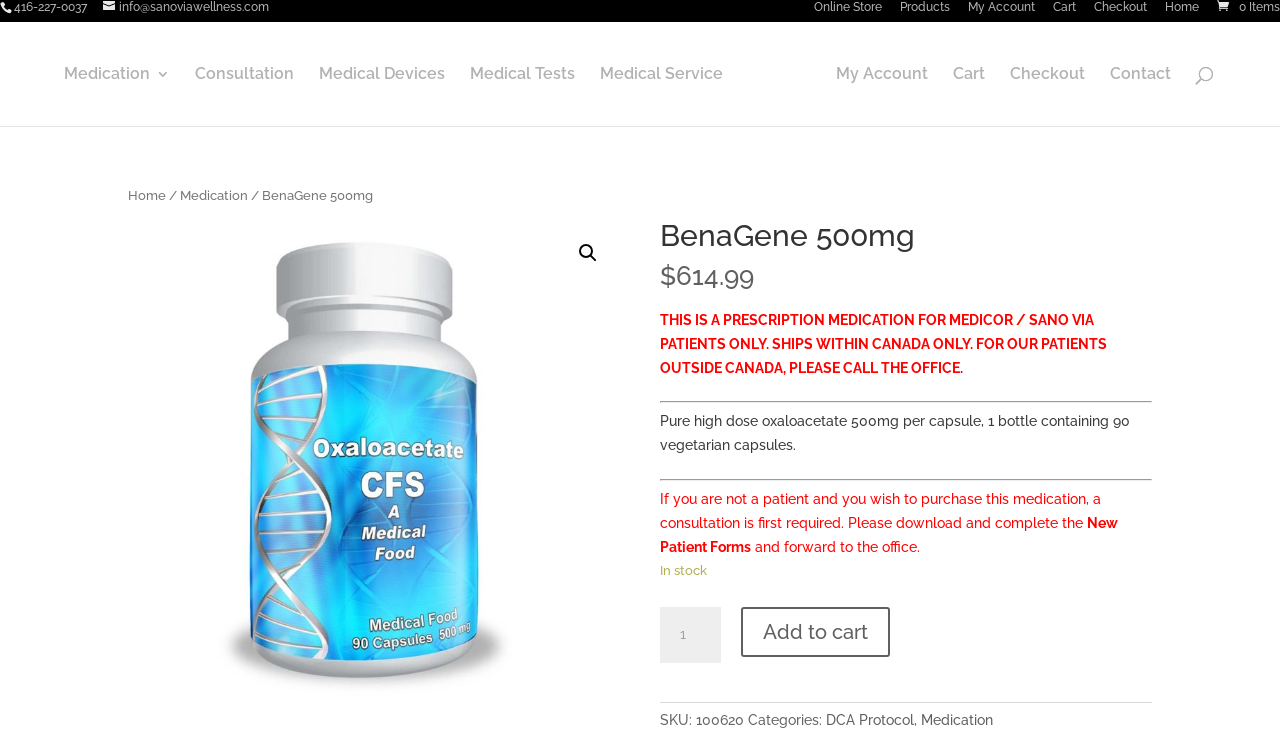Offer a detailed explanation of the webpage layout and contents.

This webpage is an e-commerce page for a prescription medication called BenaGene 500mg. At the top left corner, there is a phone number "416-227-0037" and an email address "info@sanoviawellness.com". Next to them, there are several navigation links, including "Online Store", "Products", "My Account", "Cart", "Checkout", and "Home". 

Below these links, there are more navigation links, including "Medication 3", "Consultation", "Medical Devices", "Medical Tests", "Medical Service", and "Sano Via Wellness / Medicor Cancer", which is also accompanied by an image. 

On the right side of the page, there is a search box with a placeholder text "Search for:". Below the search box, there is a breadcrumb navigation showing the current page location, which is "Home / Medication / BenaGene 500mg". 

The main content of the page is about the BenaGene 500mg medication. There is a heading "BenaGene 500mg" and a price tag "$614.99". Below the price tag, there is a description of the medication, stating that it is a prescription medication for Medicor / Sano Via patients only, shipping within Canada only. 

Further down, there is a detailed description of the medication, including its composition and dosage. There is also a note stating that a consultation is required for non-patients who wish to purchase the medication. 

The page also includes a quantity selector and an "Add to cart" button. At the bottom of the page, there is some product information, including the SKU number and categories.